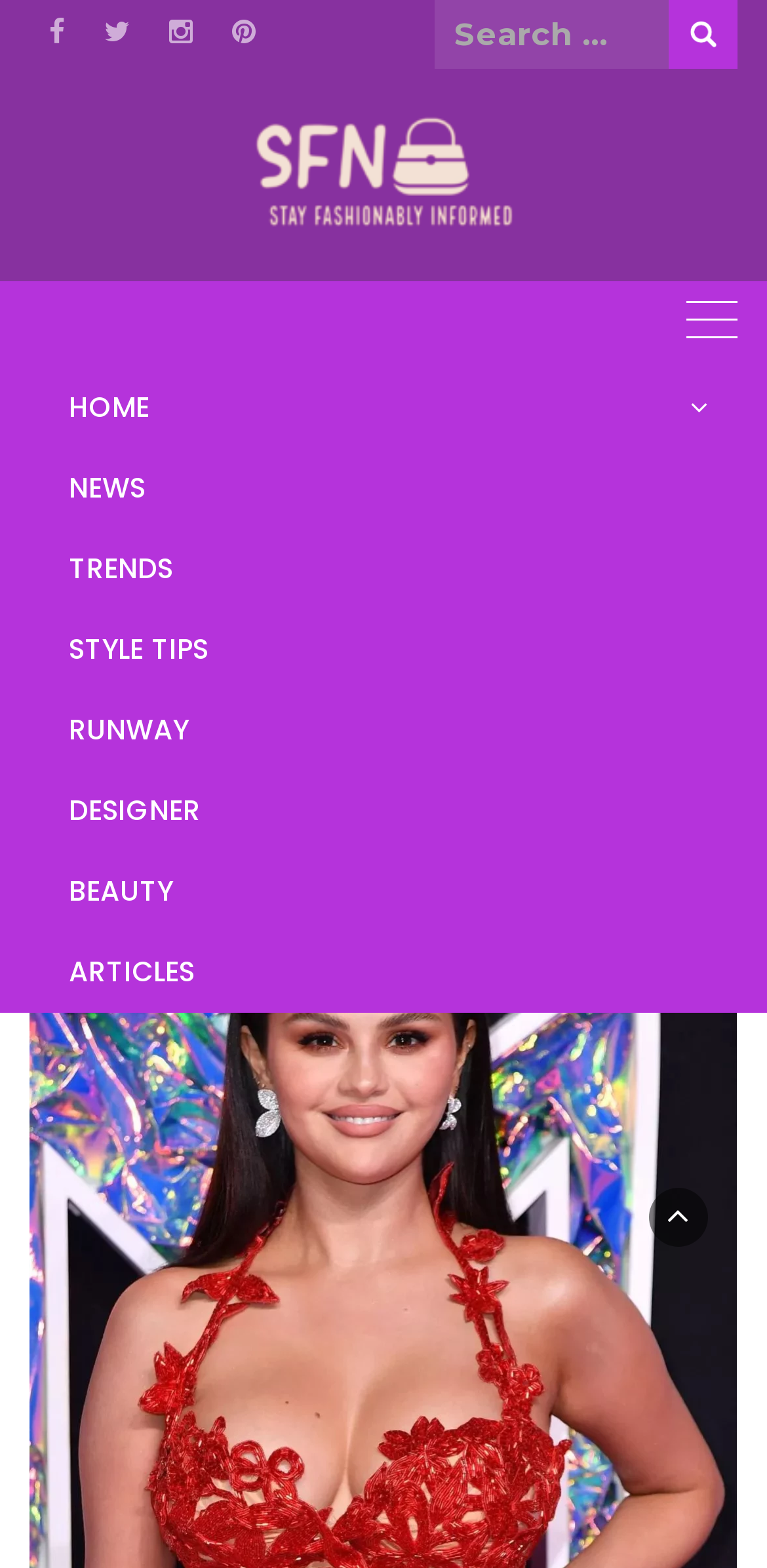Locate the bounding box coordinates of the element that should be clicked to execute the following instruction: "Read about Selena Gomez".

[0.185, 0.457, 0.438, 0.475]